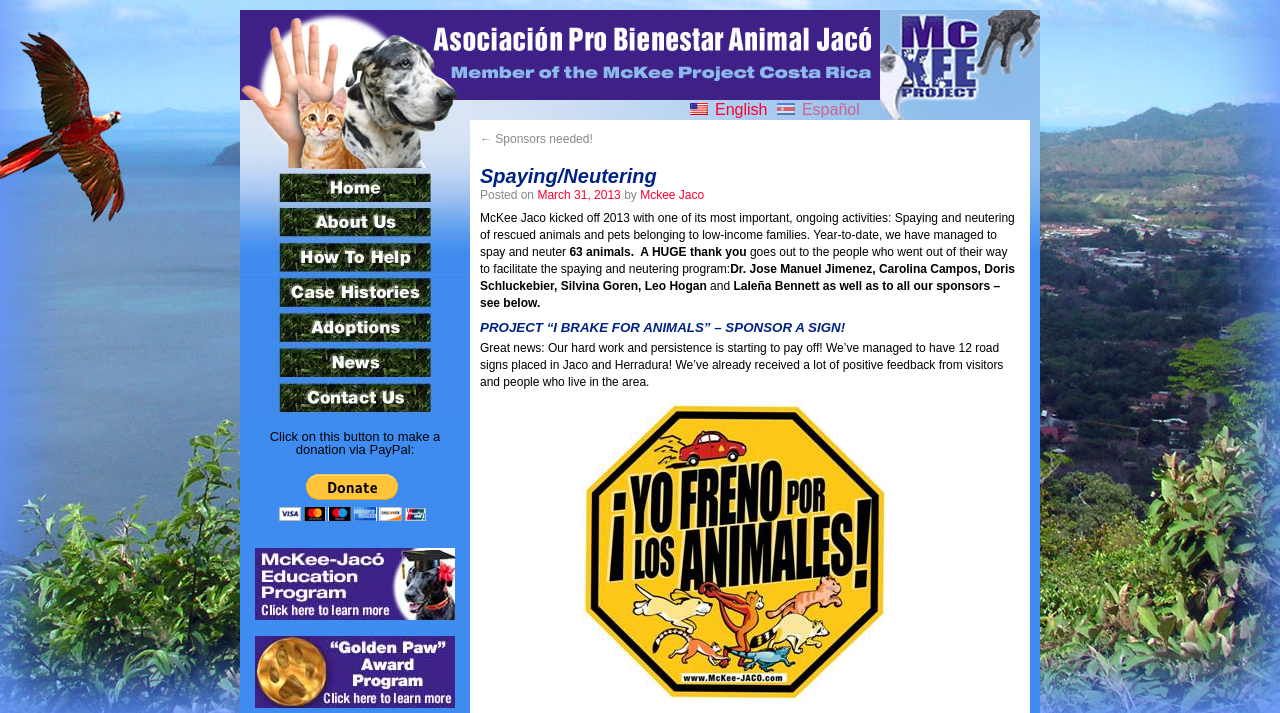What is the organization's name?
Please provide a comprehensive and detailed answer to the question.

The organization's name can be found in the title of the webpage, 'Spaying/Neutering | Asociacion Pro Bienestar Animal Jaco', and also in the text 'McKee Jaco kicked off 2013 with one of its most important, ongoing activities...'.